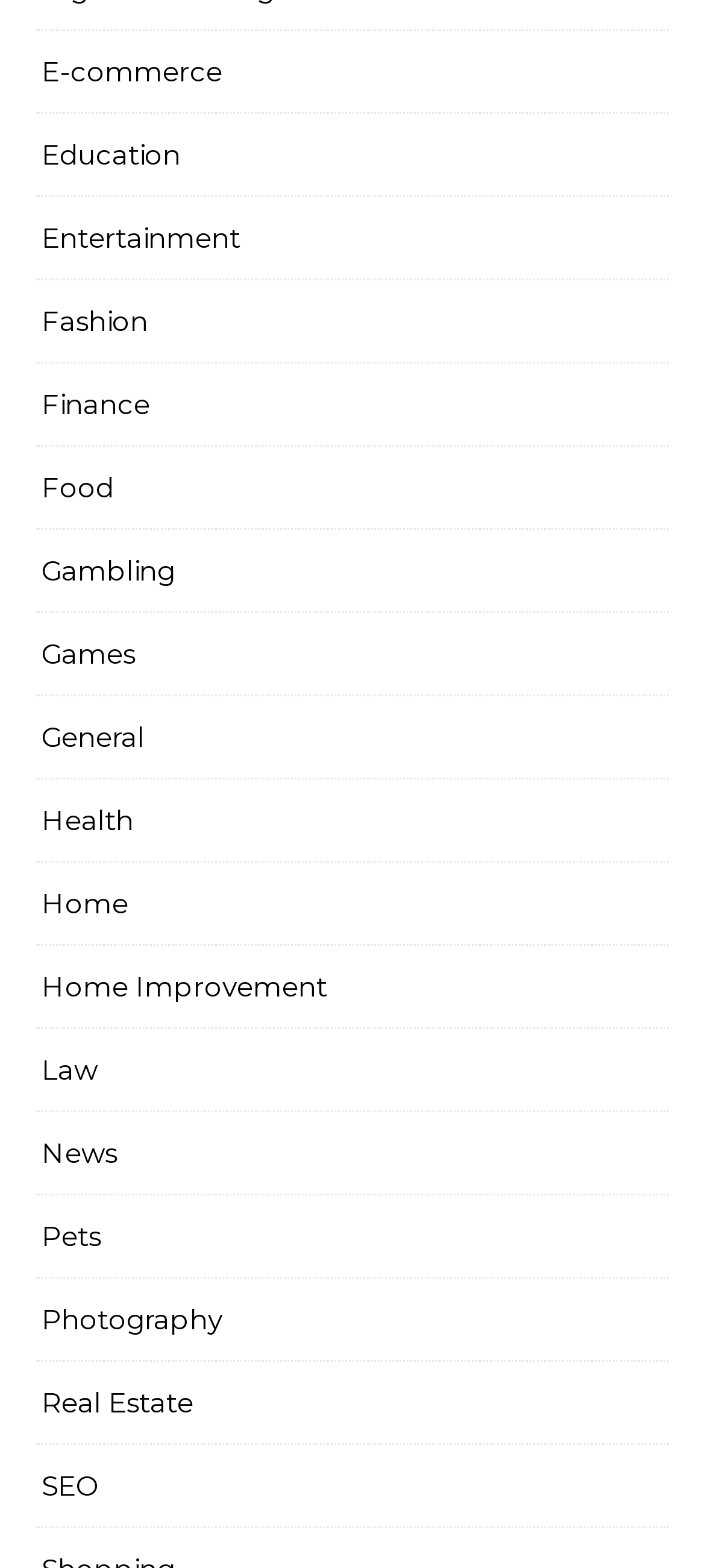Locate the bounding box coordinates of the clickable element to fulfill the following instruction: "Browse E-commerce". Provide the coordinates as four float numbers between 0 and 1 in the format [left, top, right, bottom].

[0.059, 0.02, 0.315, 0.072]